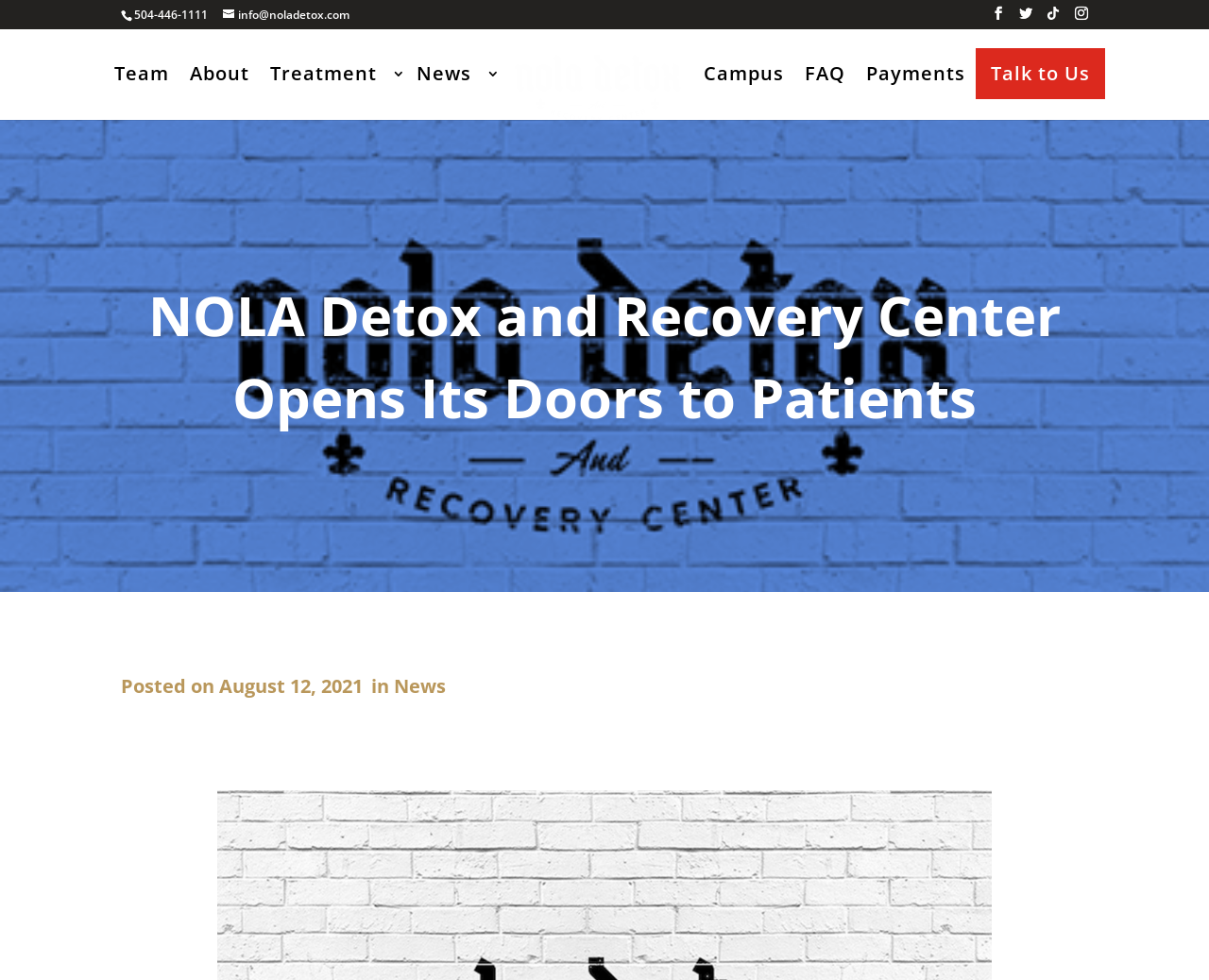Find and provide the bounding box coordinates for the UI element described with: "Treatment".

[0.215, 0.068, 0.336, 0.12]